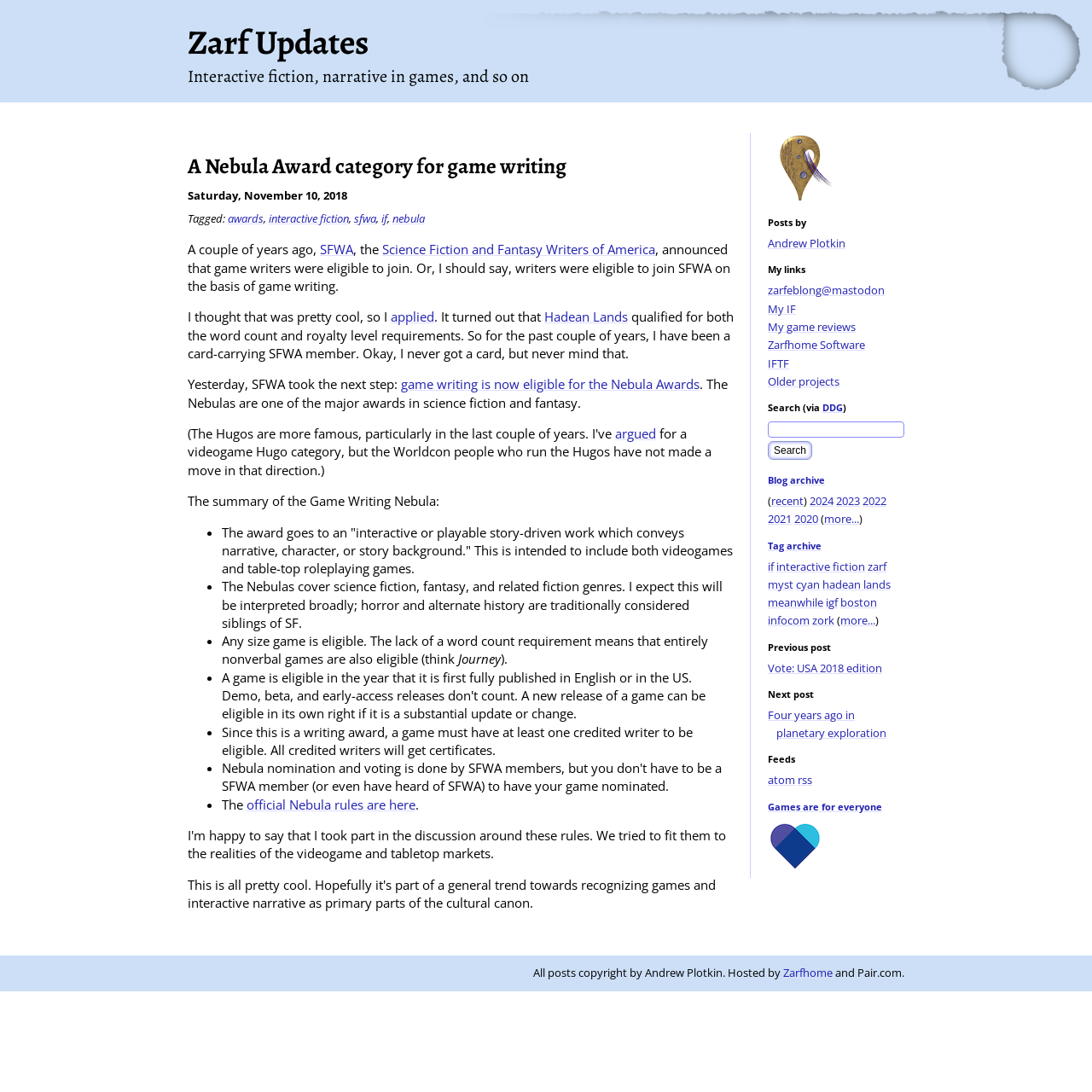What is the purpose of the search box?
Please provide a comprehensive and detailed answer to the question.

The purpose of the search box is to search via DDG, which is mentioned next to the search box, indicating that the search functionality is powered by DDG.